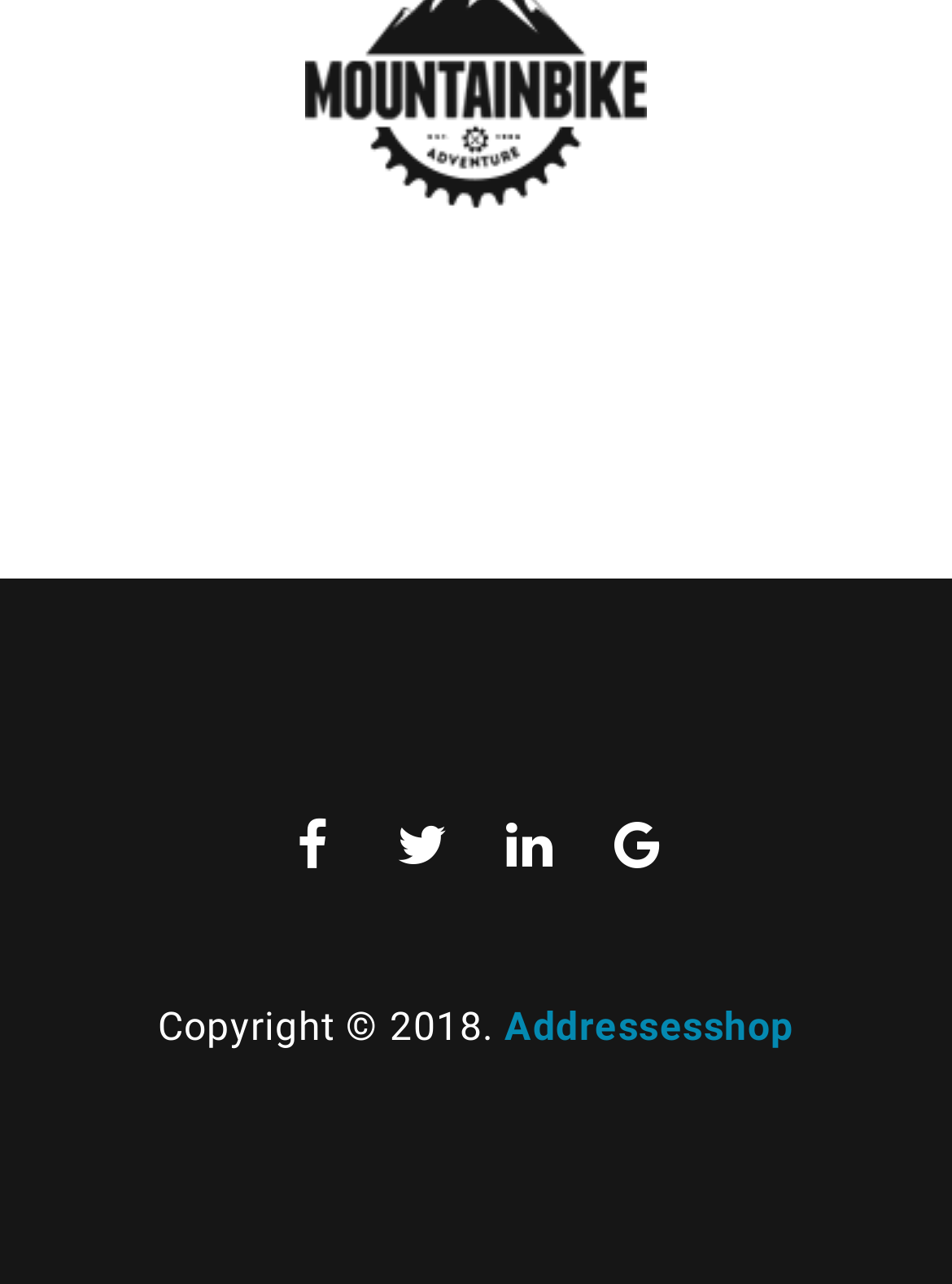Respond with a single word or phrase to the following question:
How many social media links are available?

4